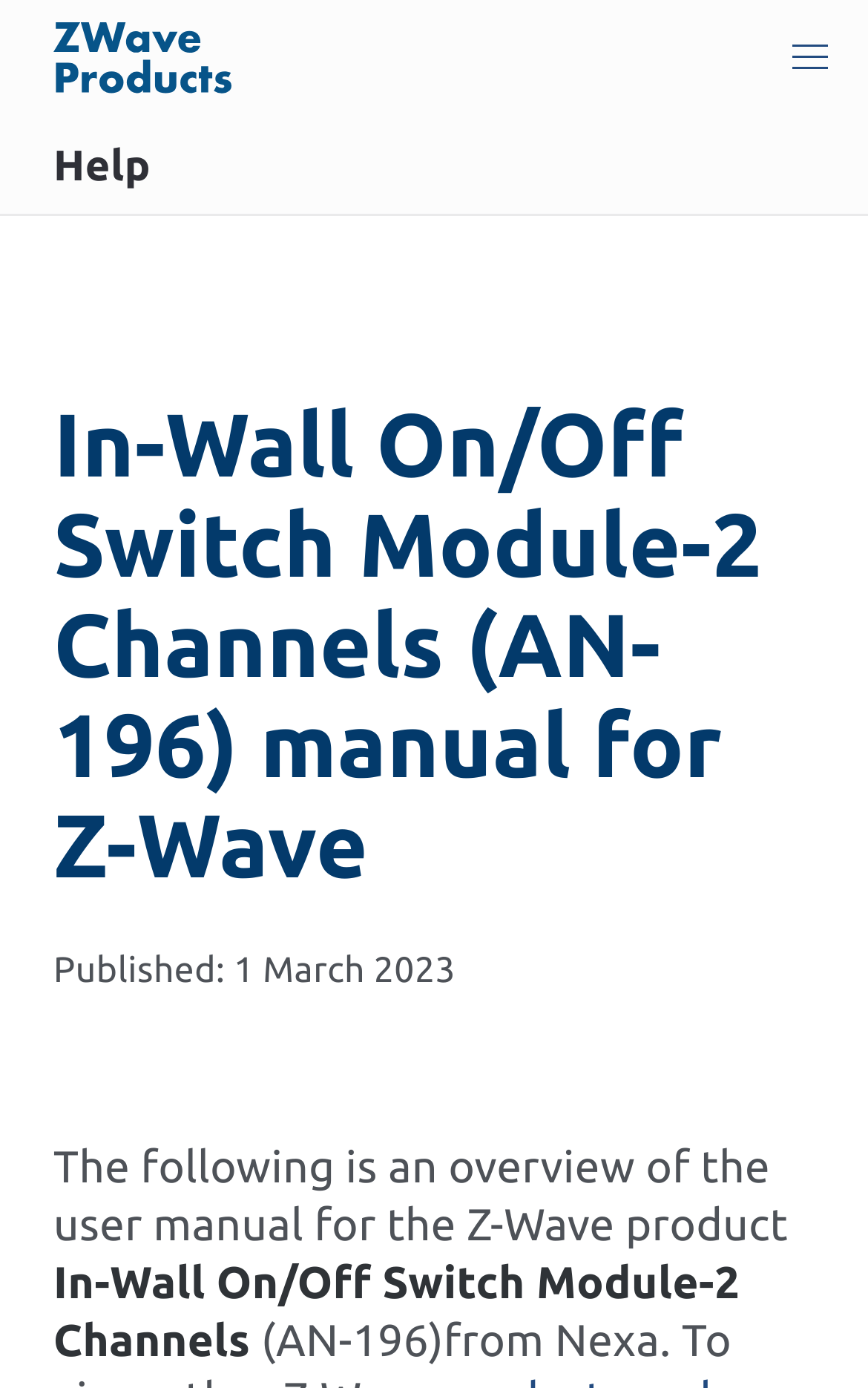When was the manual published?
Please give a detailed and elaborate answer to the question based on the image.

The static text element on the page displays the publication date as 'Published: 1 March 2023', which answers the question.